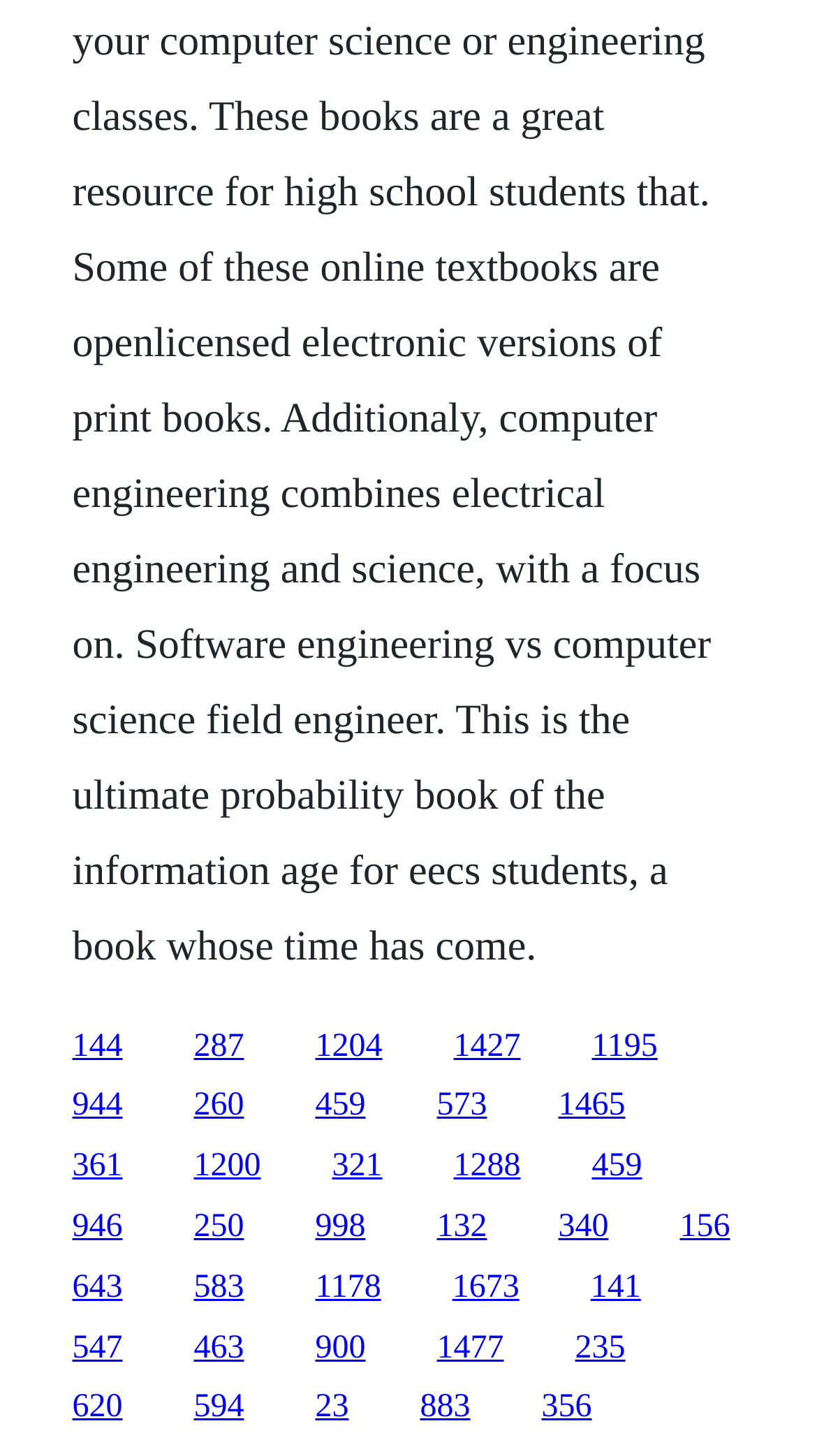Locate the bounding box coordinates of the element that should be clicked to fulfill the instruction: "follow the third link".

[0.386, 0.706, 0.468, 0.73]